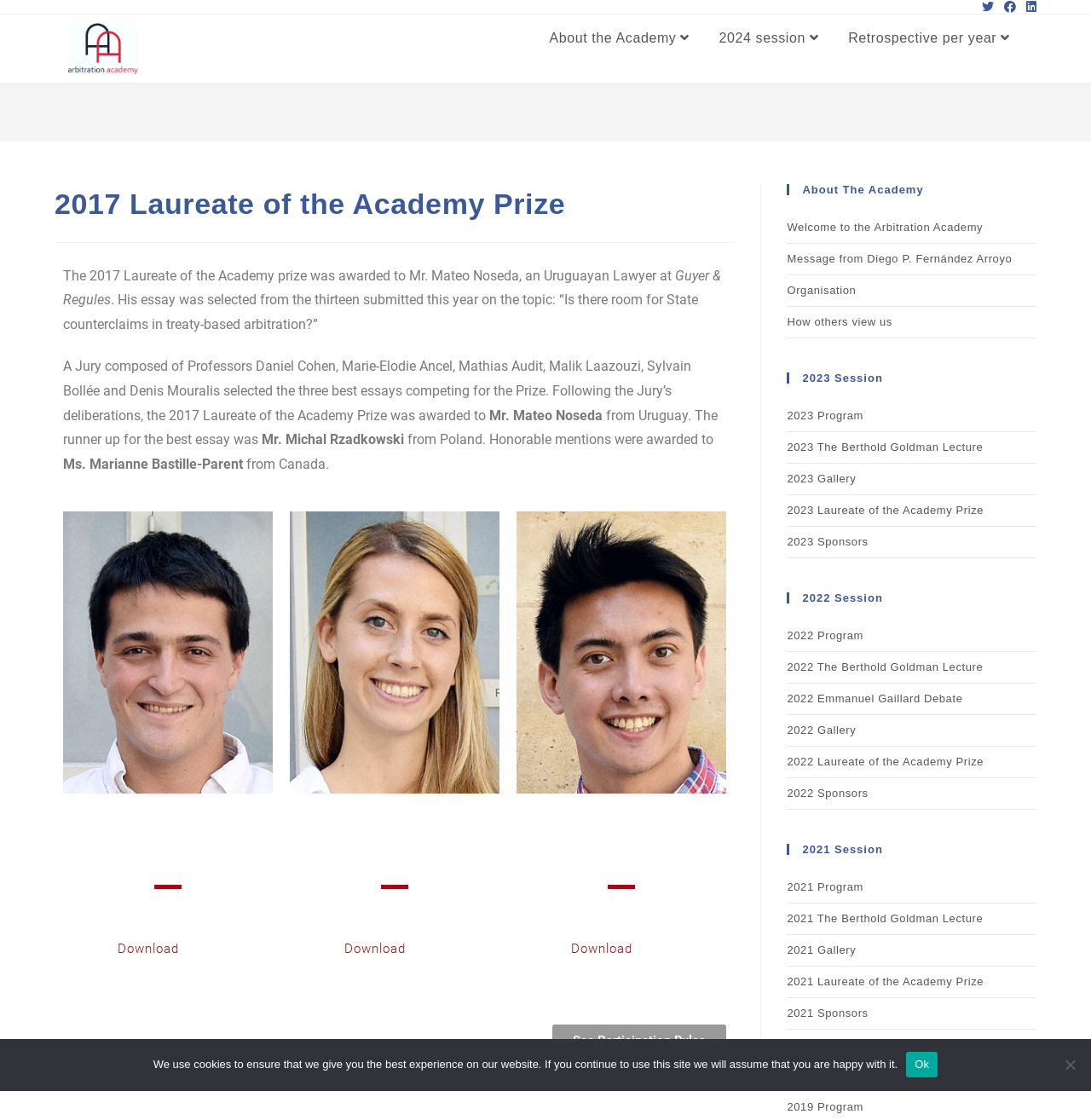Give a one-word or one-phrase response to the question:
What was the topic of the essay for the 2017 Academy Prize?

Is there room for State counterclaims in treaty-based arbitration?